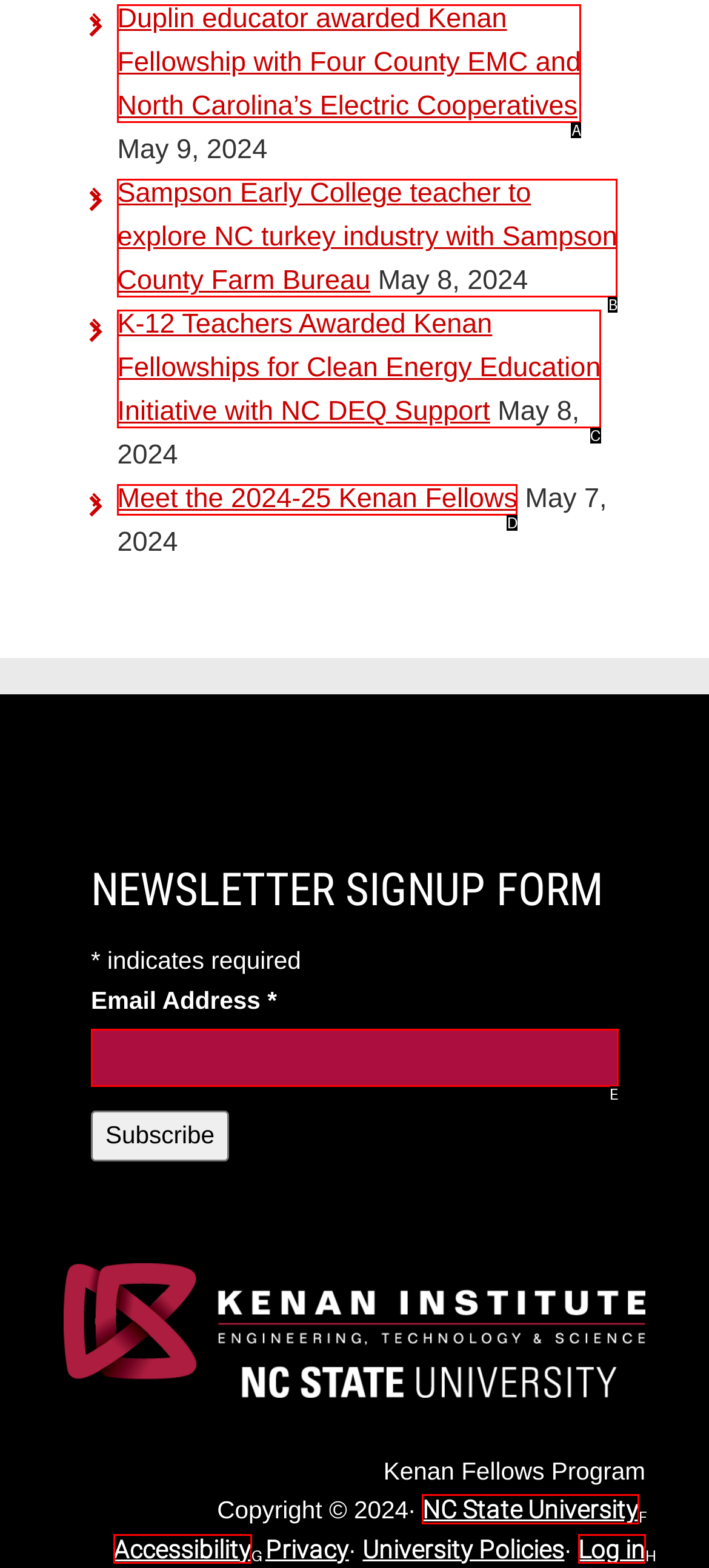To execute the task: Visit NC State University website, which one of the highlighted HTML elements should be clicked? Answer with the option's letter from the choices provided.

F